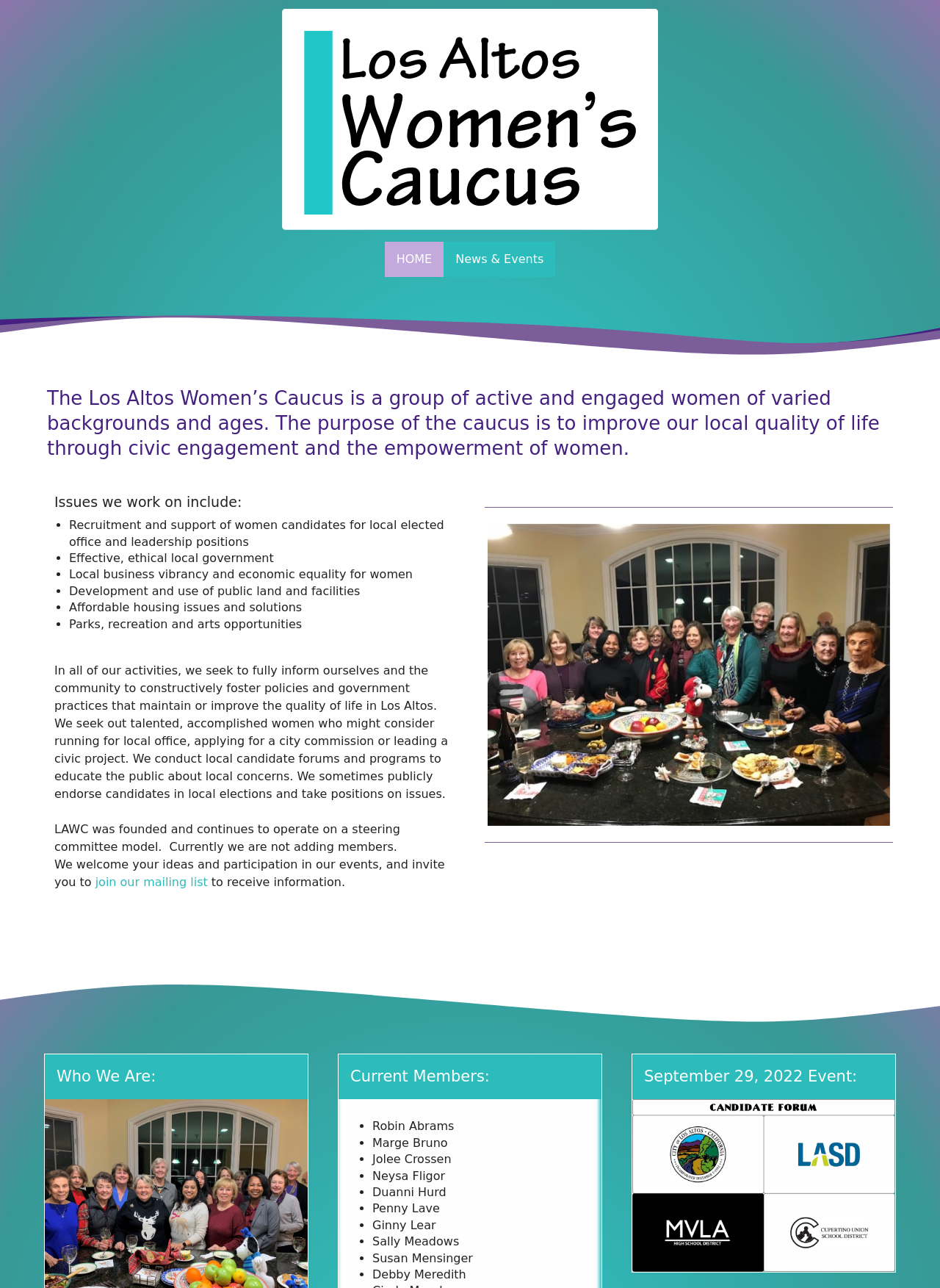Respond to the following query with just one word or a short phrase: 
What is the purpose of the Los Altos Women's Caucus?

Improve local quality of life